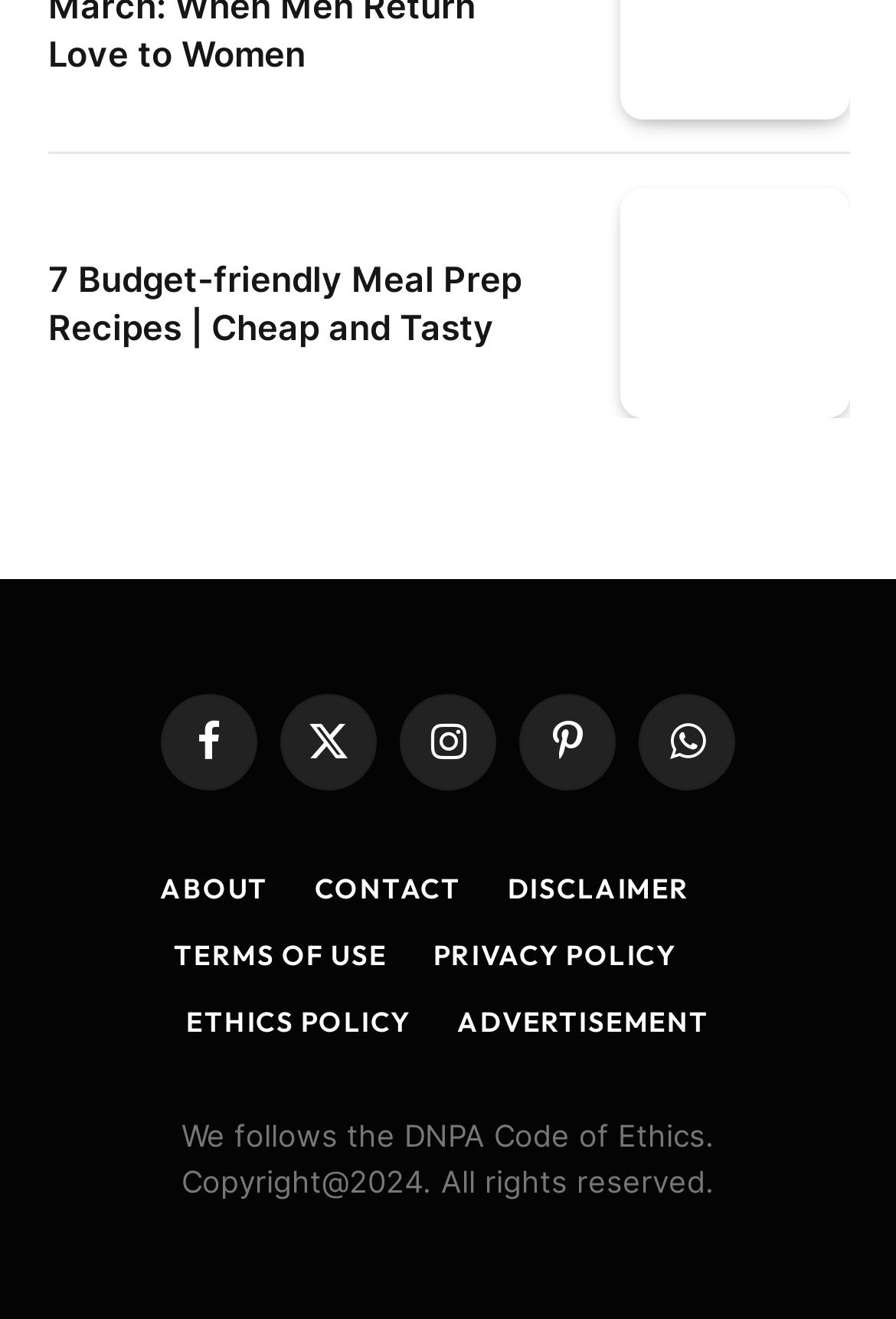Please mark the clickable region by giving the bounding box coordinates needed to complete this instruction: "Check DISCLAIMER".

[0.566, 0.661, 0.77, 0.687]